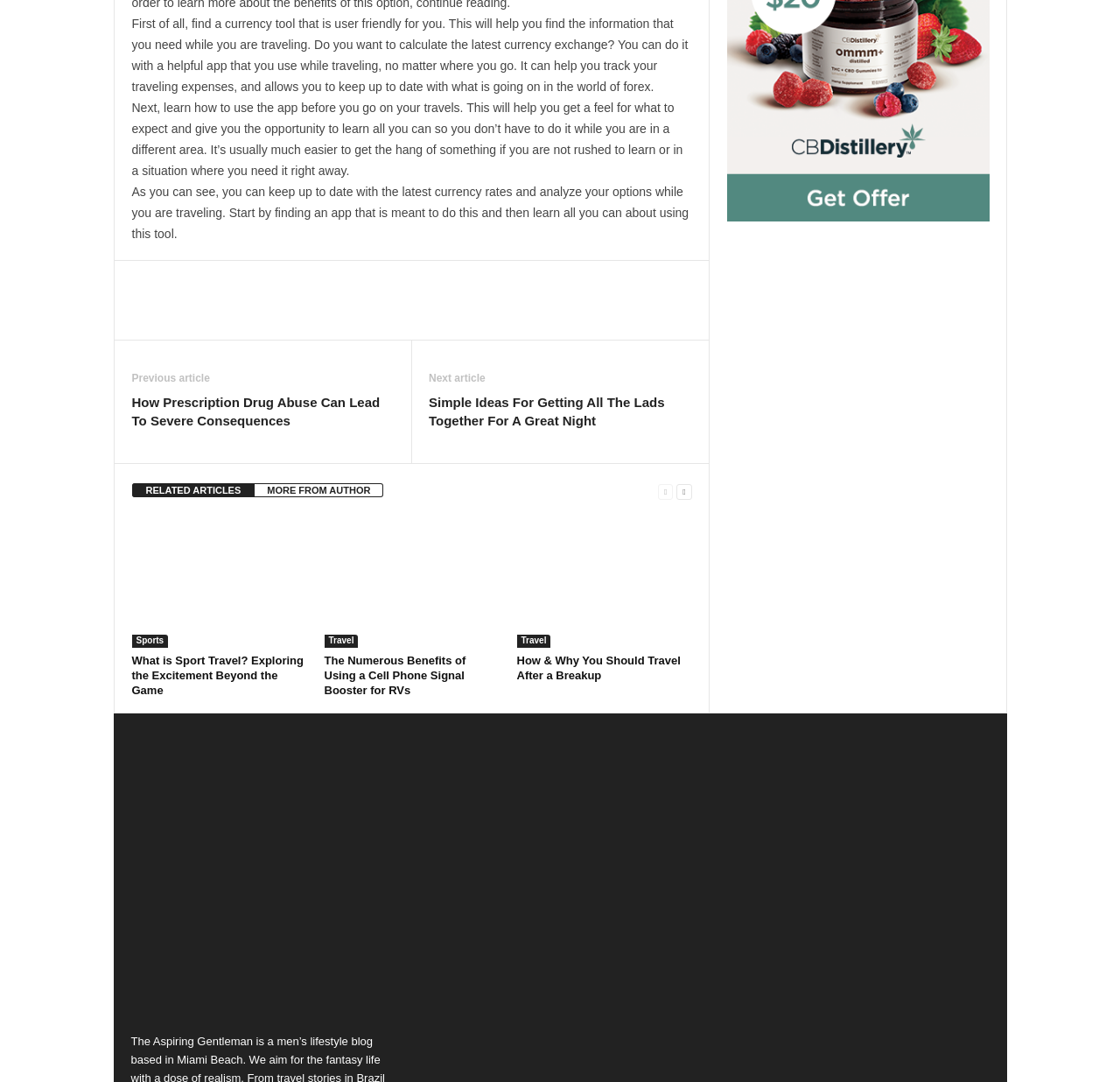Based on the provided description, "RELATED ARTICLES", find the bounding box of the corresponding UI element in the screenshot.

[0.118, 0.447, 0.228, 0.46]